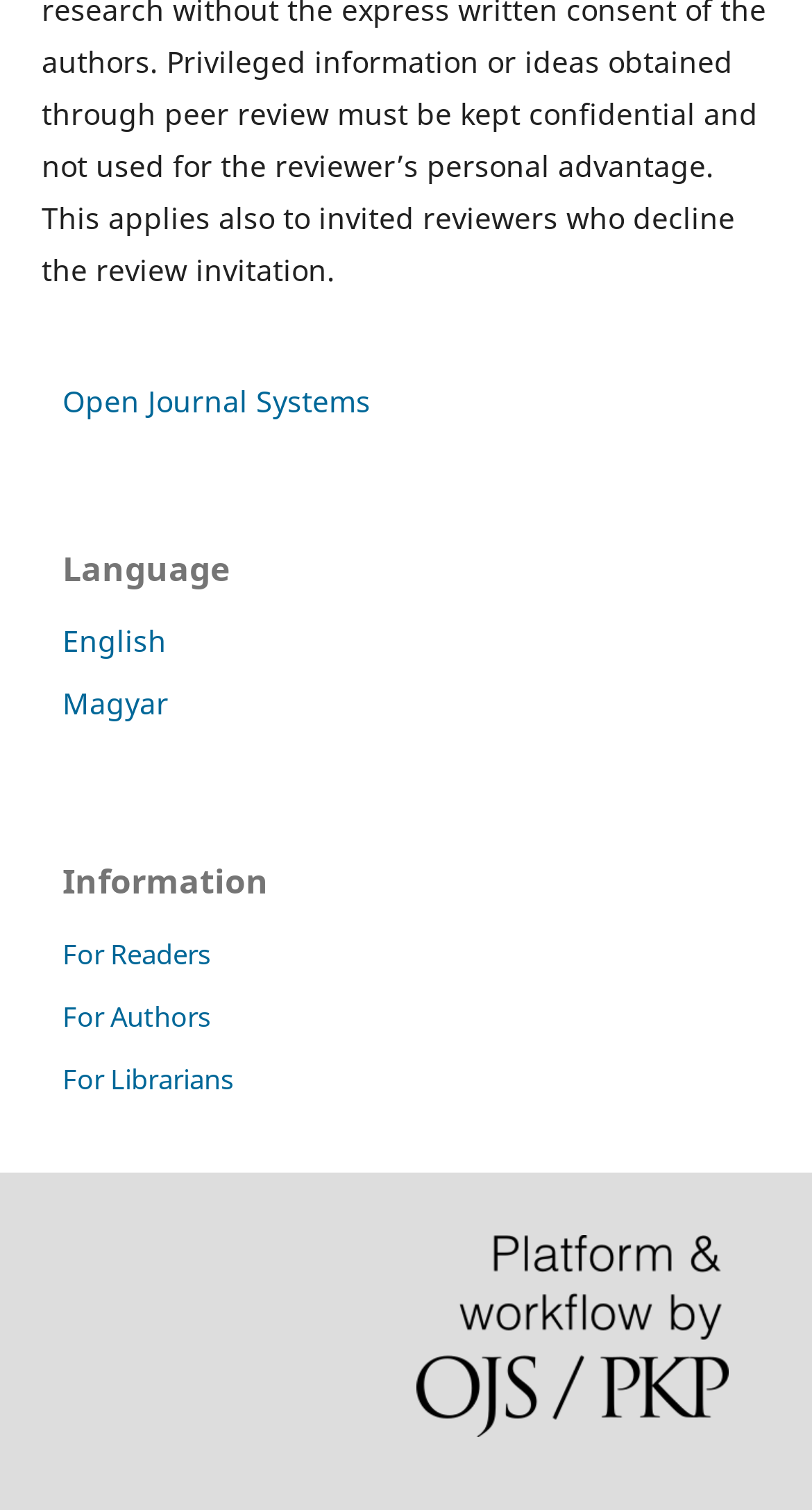Respond to the question below with a concise word or phrase:
What is the language of the journal?

English